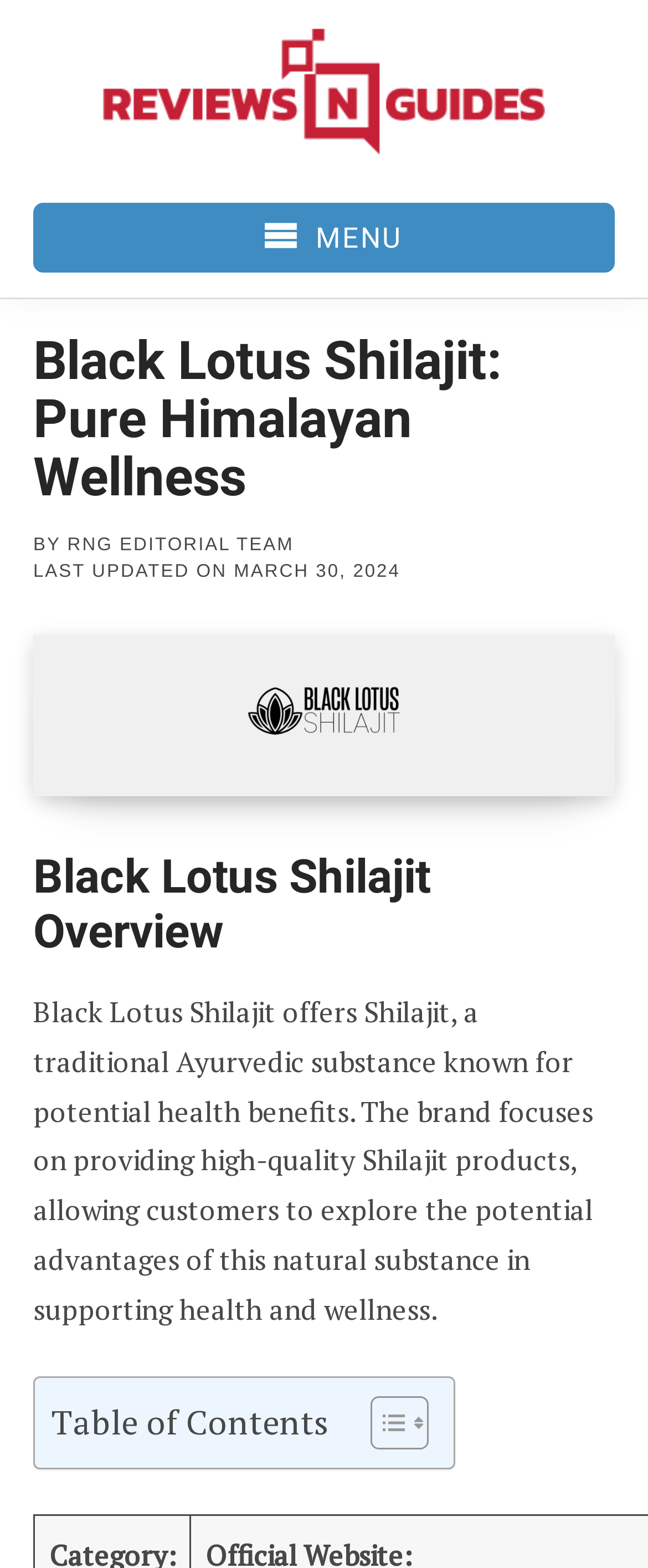Find and generate the main title of the webpage.

Black Lotus Shilajit: Pure Himalayan Wellness